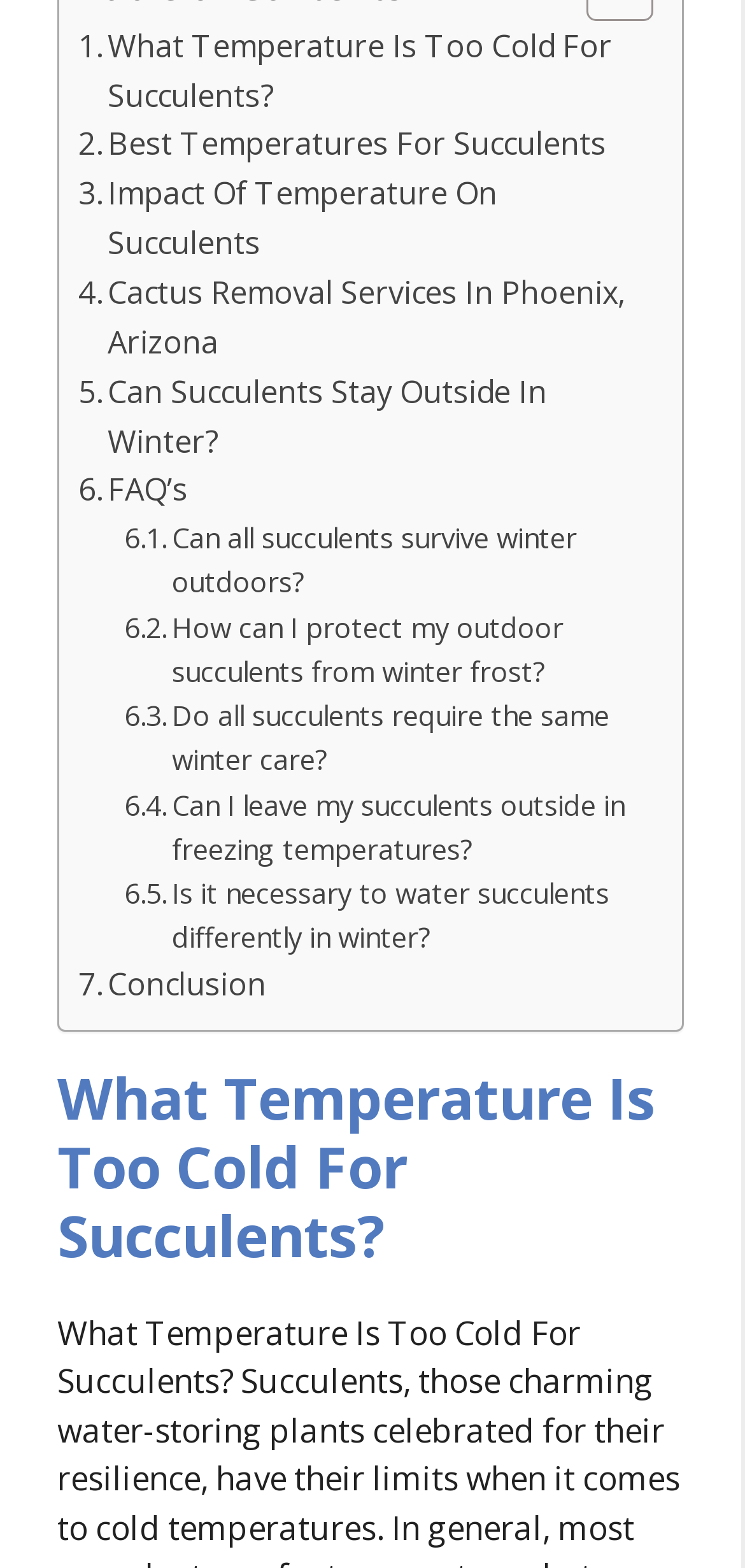Provide your answer to the question using just one word or phrase: How many FAQs are listed on the webpage?

5